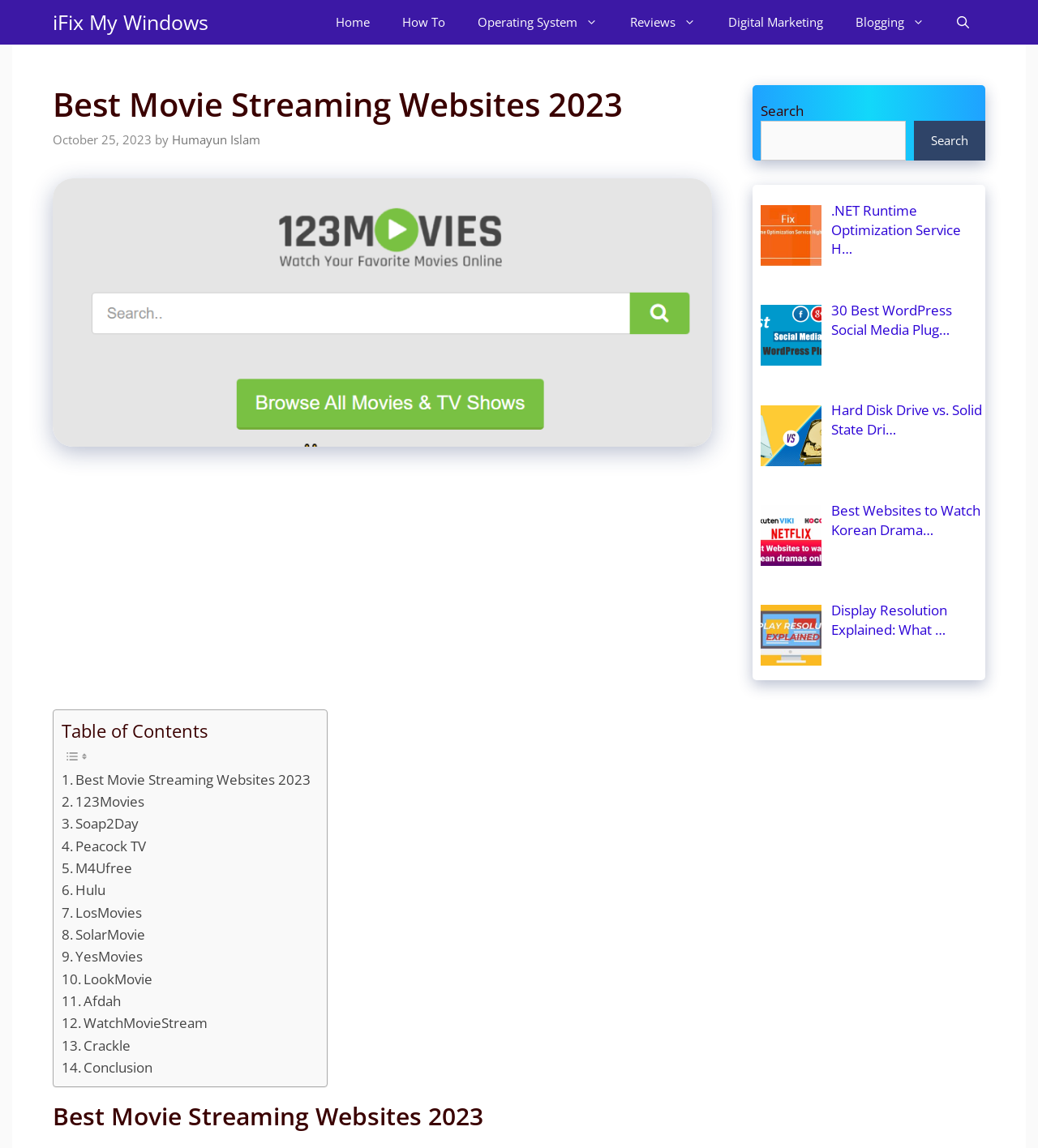How many sections are there in the navigation menu?
Provide a short answer using one word or a brief phrase based on the image.

7